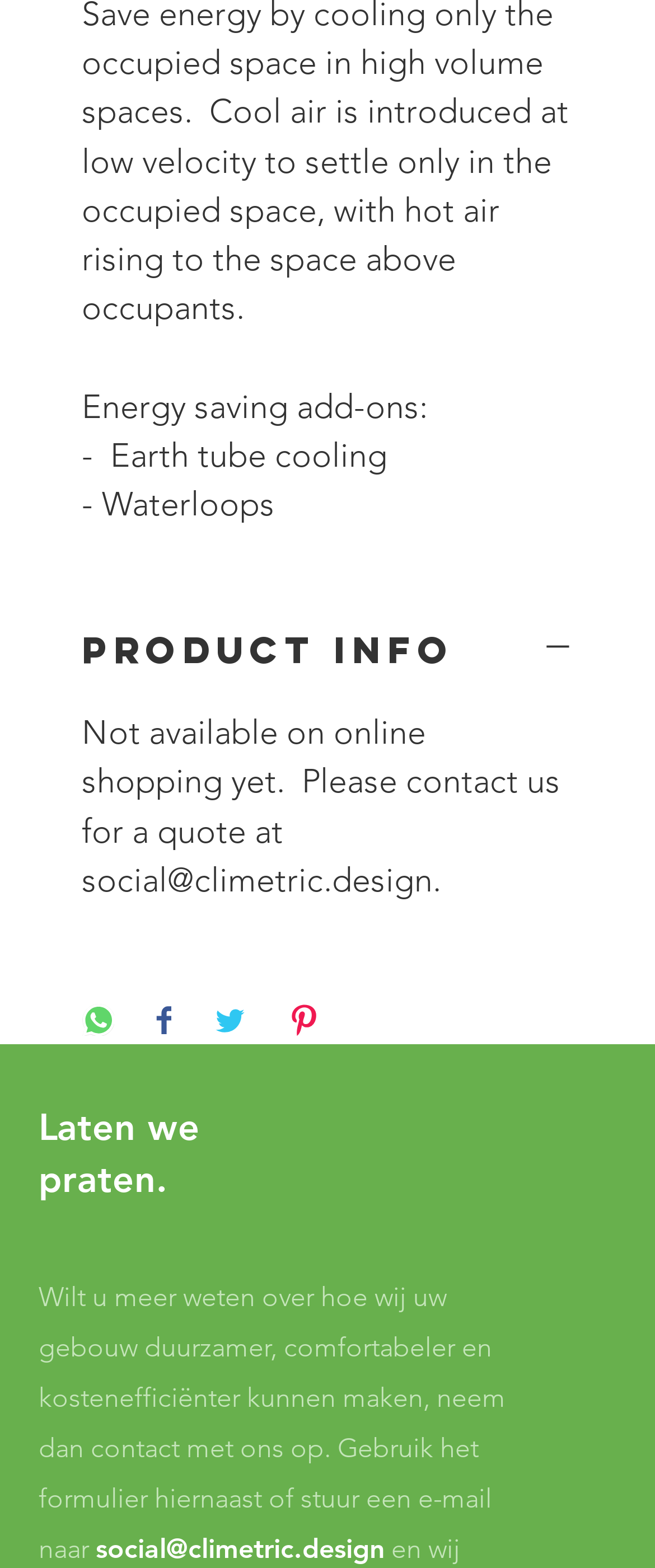Using the details in the image, give a detailed response to the question below:
How many social media platforms are listed?

The webpage has a list of social media platforms, which includes Instagram, Facebook, and LinkedIn, as indicated by the link elements with the OCR text 'Instagram', 'Facebook', and 'LinkedIn'.